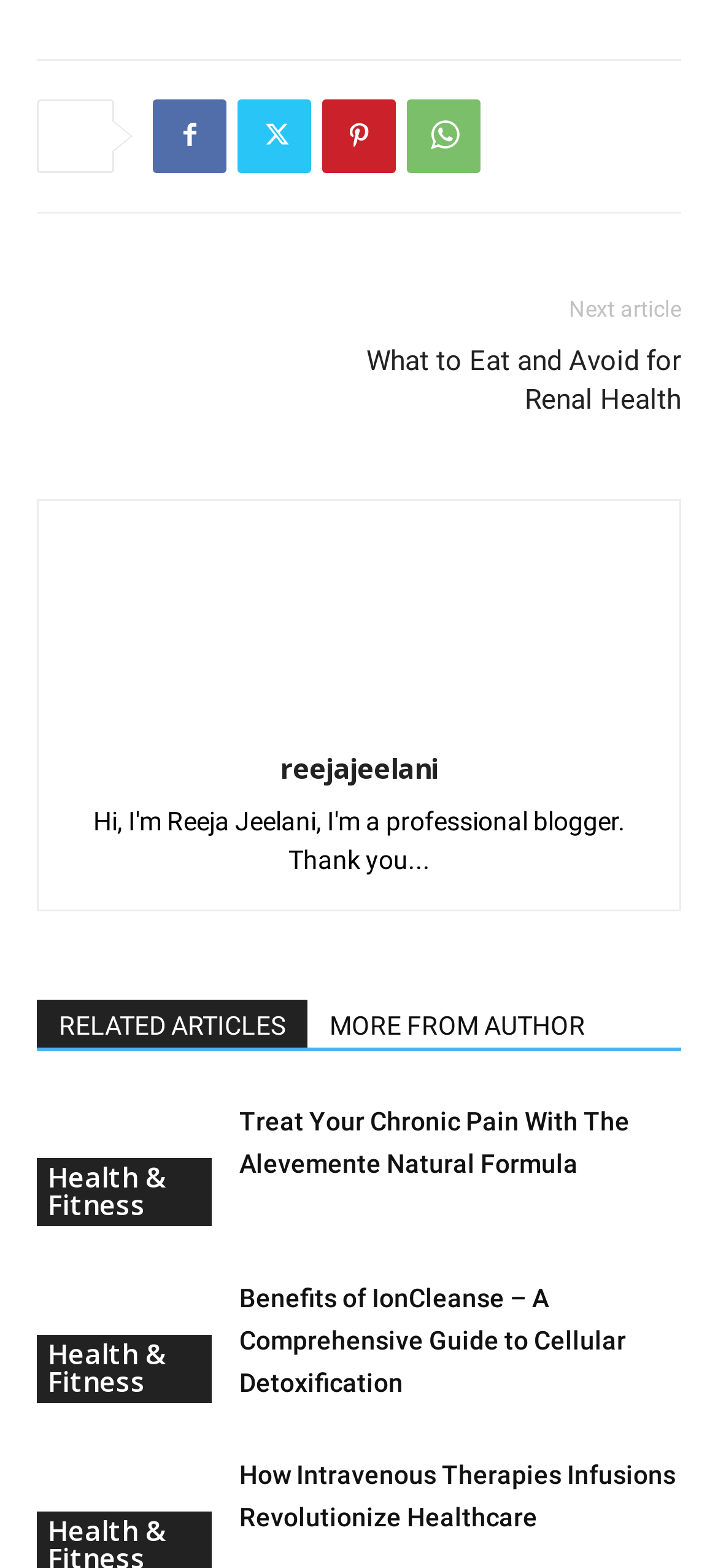Please respond to the question using a single word or phrase:
How many images are on the webpage?

2